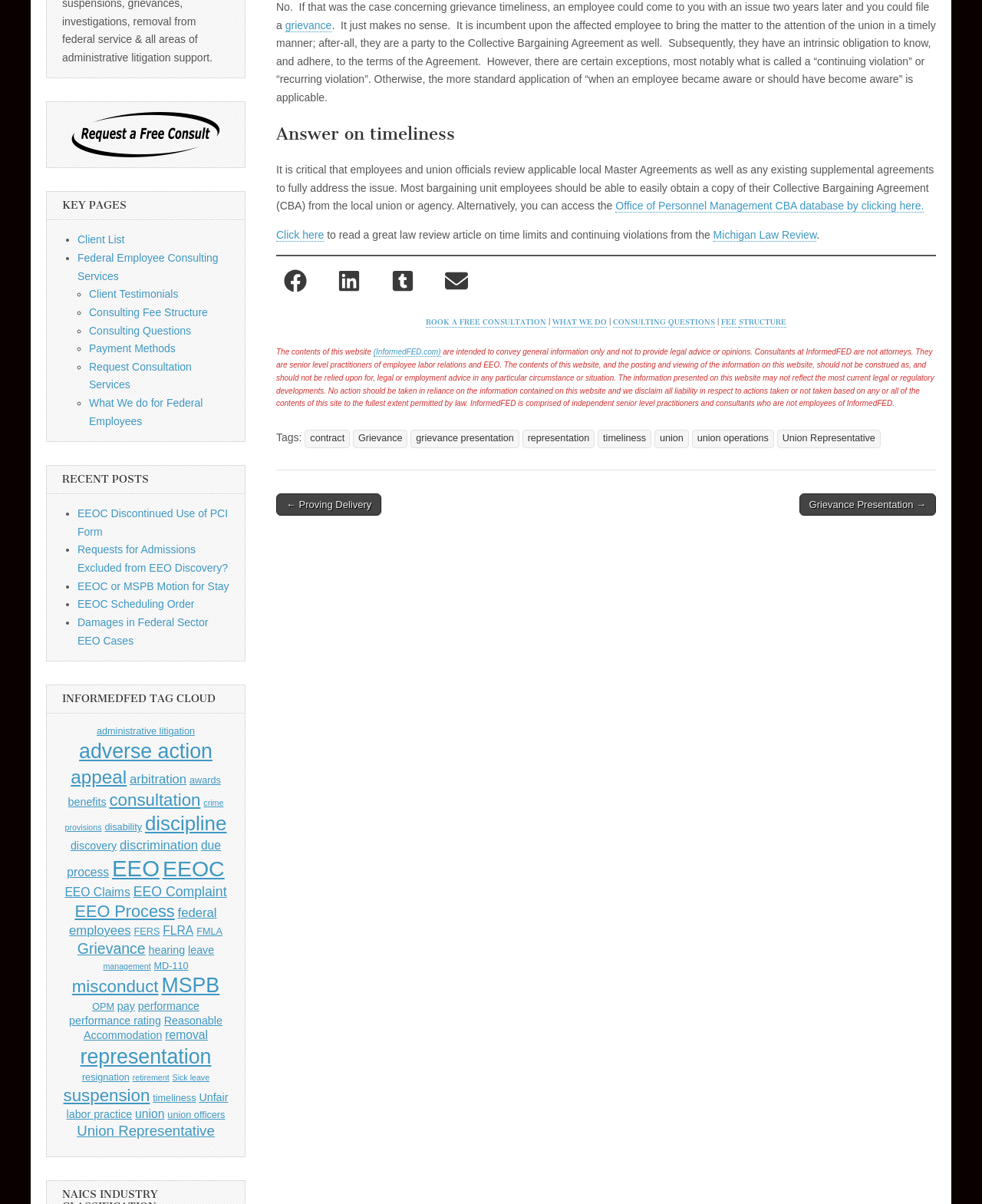Given the element description, predict the bounding box coordinates in the format (top-left x, top-left y, bottom-right x, bottom-right y). Make sure all values are between 0 and 1. Here is the element description: discrimination

[0.122, 0.696, 0.202, 0.708]